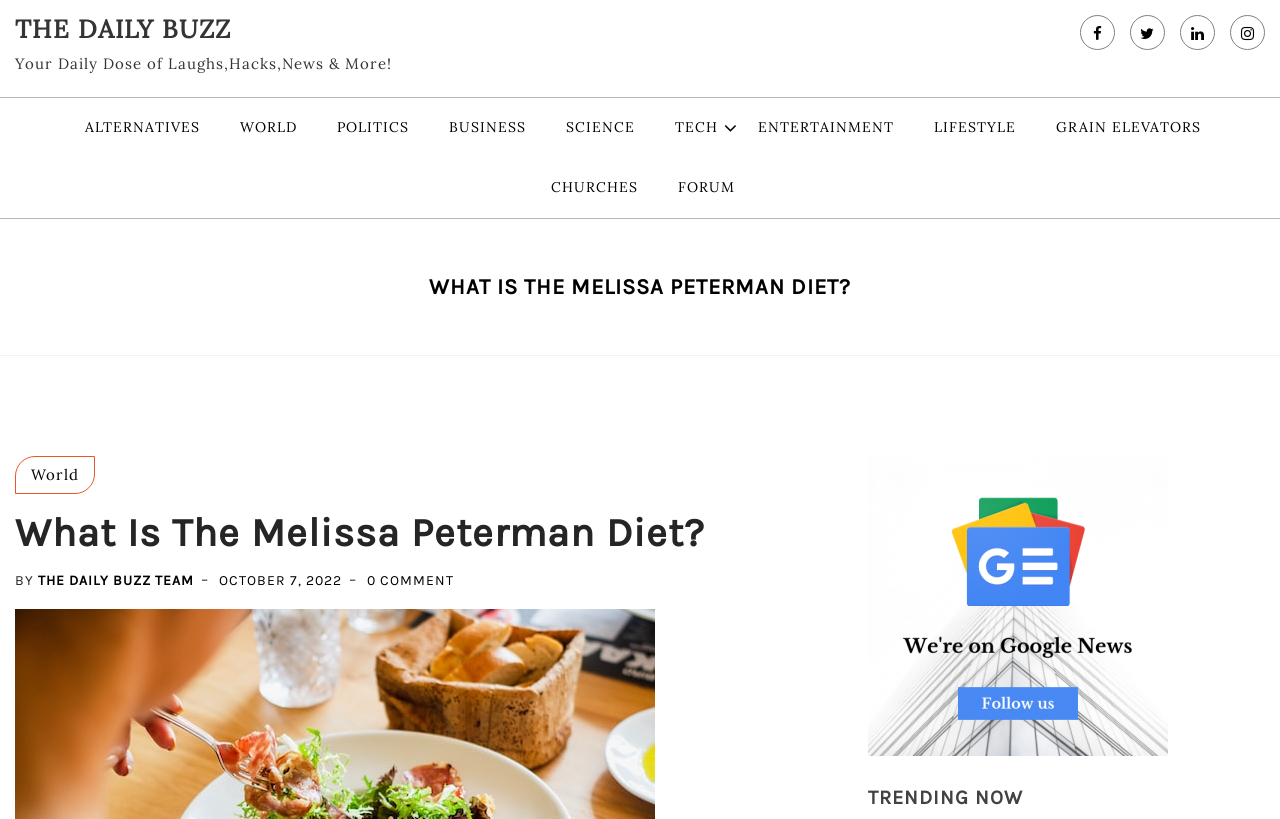What is the date of publication of the article?
Observe the image and answer the question with a one-word or short phrase response.

OCTOBER 7, 2022